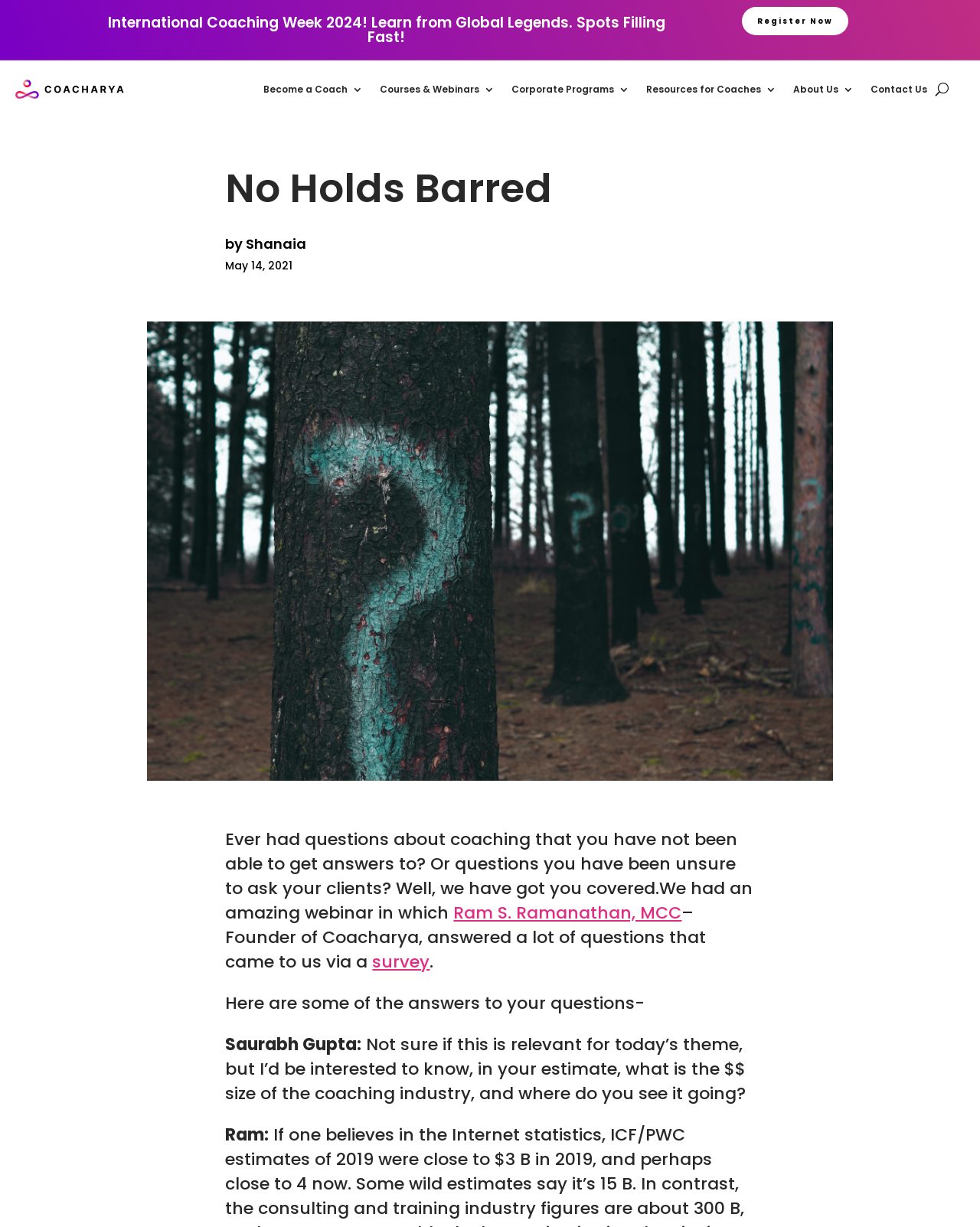Write a detailed summary of the webpage.

This webpage appears to be a blog or article page from Coacharya, a coaching organization. At the top, there is a prominent heading announcing "International Coaching Week 2024! Learn from Global Legends. Spots Filling Fast!" with a "Register Now" link to the right of it. Below this, there is a logo of Coacharya on the left side.

The main content of the page is divided into sections. The first section has a heading "No Holds Barred" followed by the author's name "Shanaia" and the date "May 14, 2021". The text below this heading discusses the topic of coaching and the uncertainty of asking questions to clients. It then introduces a webinar where Ram S. Ramanathan, the founder of Coacharya, answers questions from a survey.

The rest of the page is dedicated to displaying the questions and answers from the webinar. There are several sections, each with a question from a person, such as Saurabh Gupta, followed by Ram's response. The questions and answers are presented in a clear and readable format.

On the top navigation bar, there are several links to other pages, including "Become a Coach", "Courses & Webinars", "Corporate Programs", "Resources for Coaches", "About Us", and "Contact Us". There is also a button with the letter "U" on the far right.